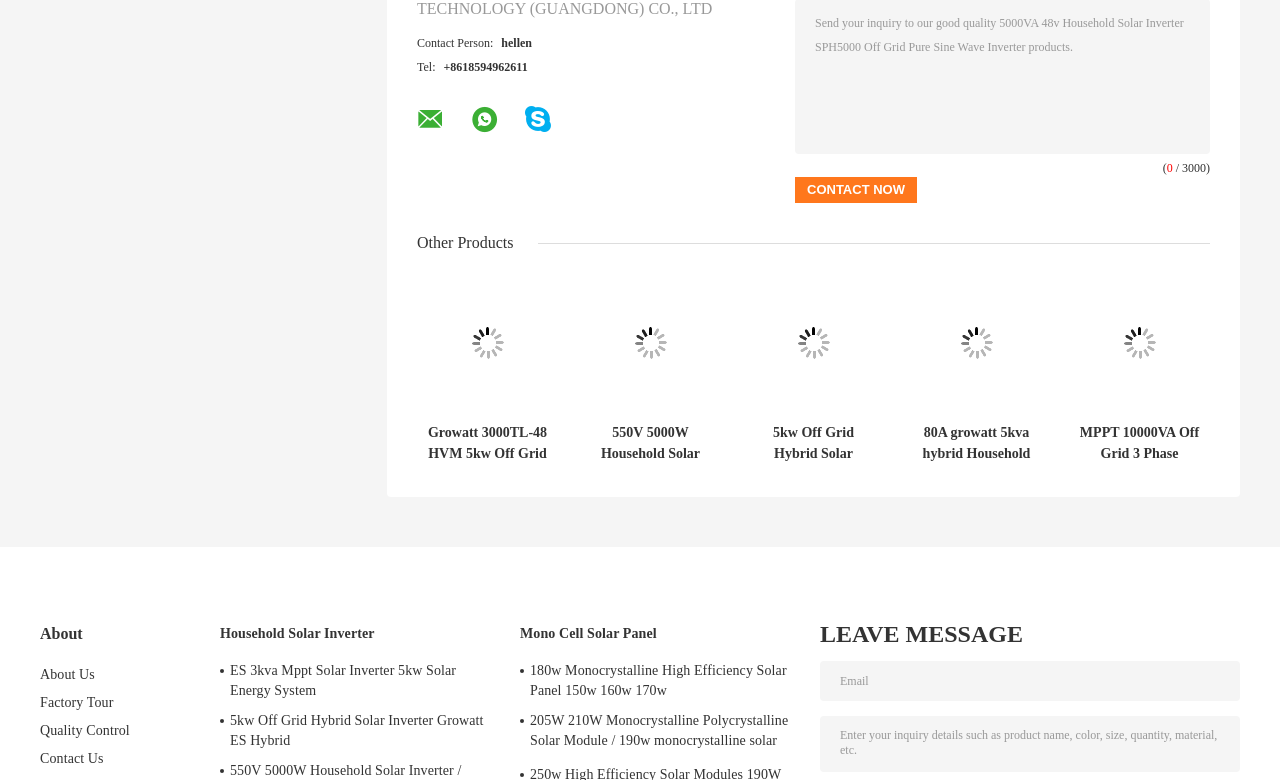Please identify the bounding box coordinates of the clickable area that will allow you to execute the instruction: "Click the 'Growatt 3000TL-48 HVM 5kw Off Grid Inverter Solar System' link".

[0.326, 0.35, 0.436, 0.53]